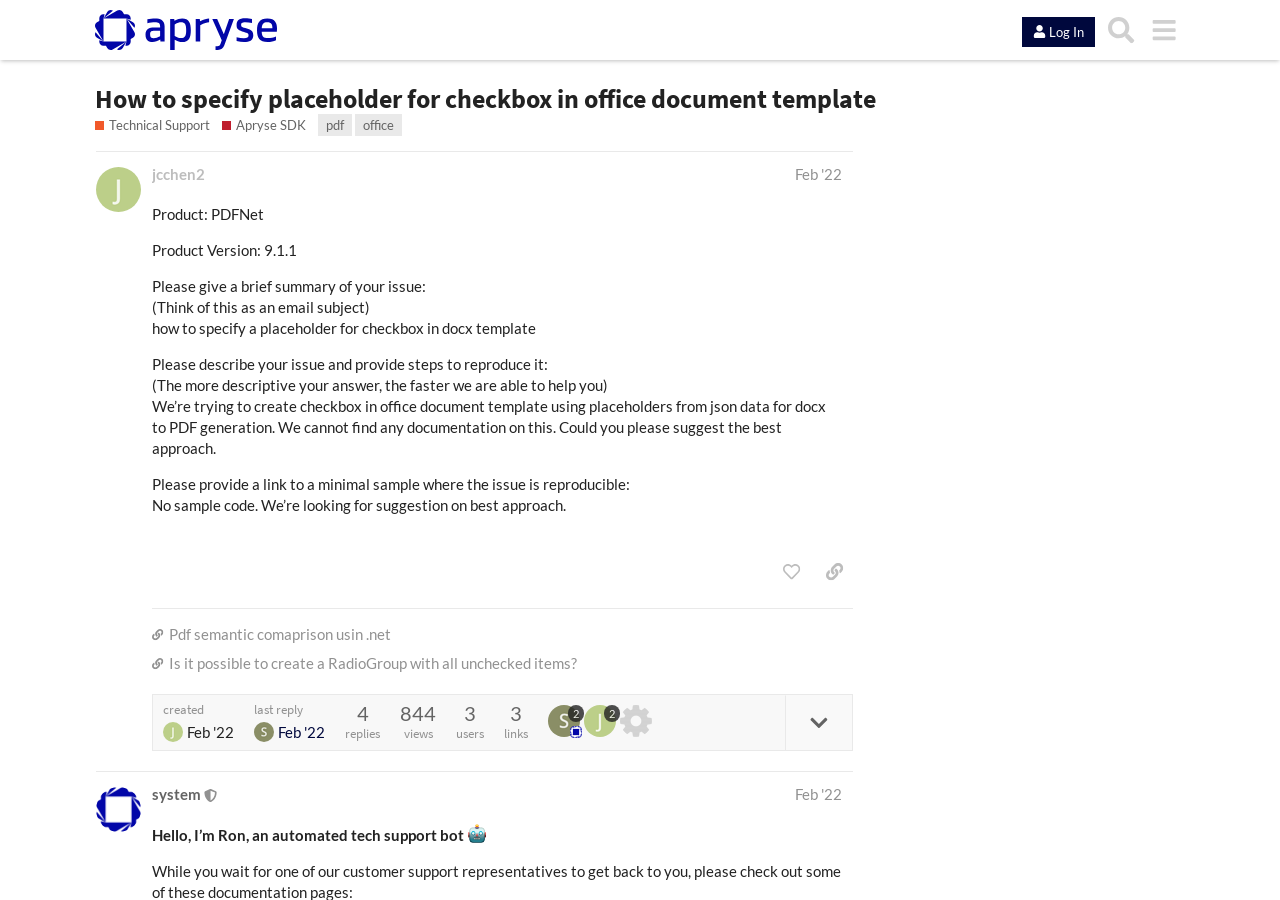Show the bounding box coordinates for the HTML element as described: "aria-label="menu" title="menu"".

[0.892, 0.01, 0.926, 0.057]